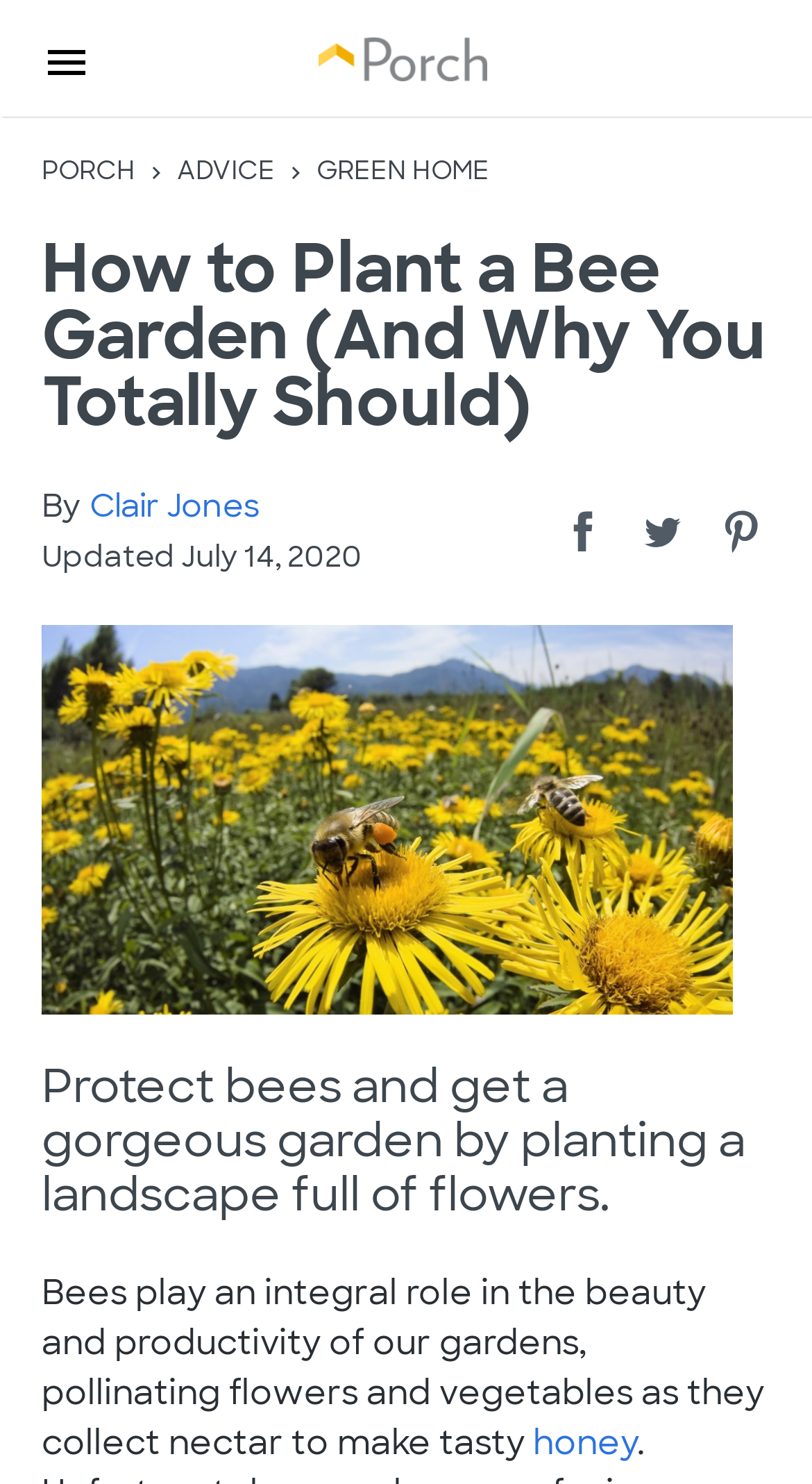Identify the bounding box coordinates of the region that should be clicked to execute the following instruction: "Share on Facebook".

[0.682, 0.345, 0.754, 0.368]